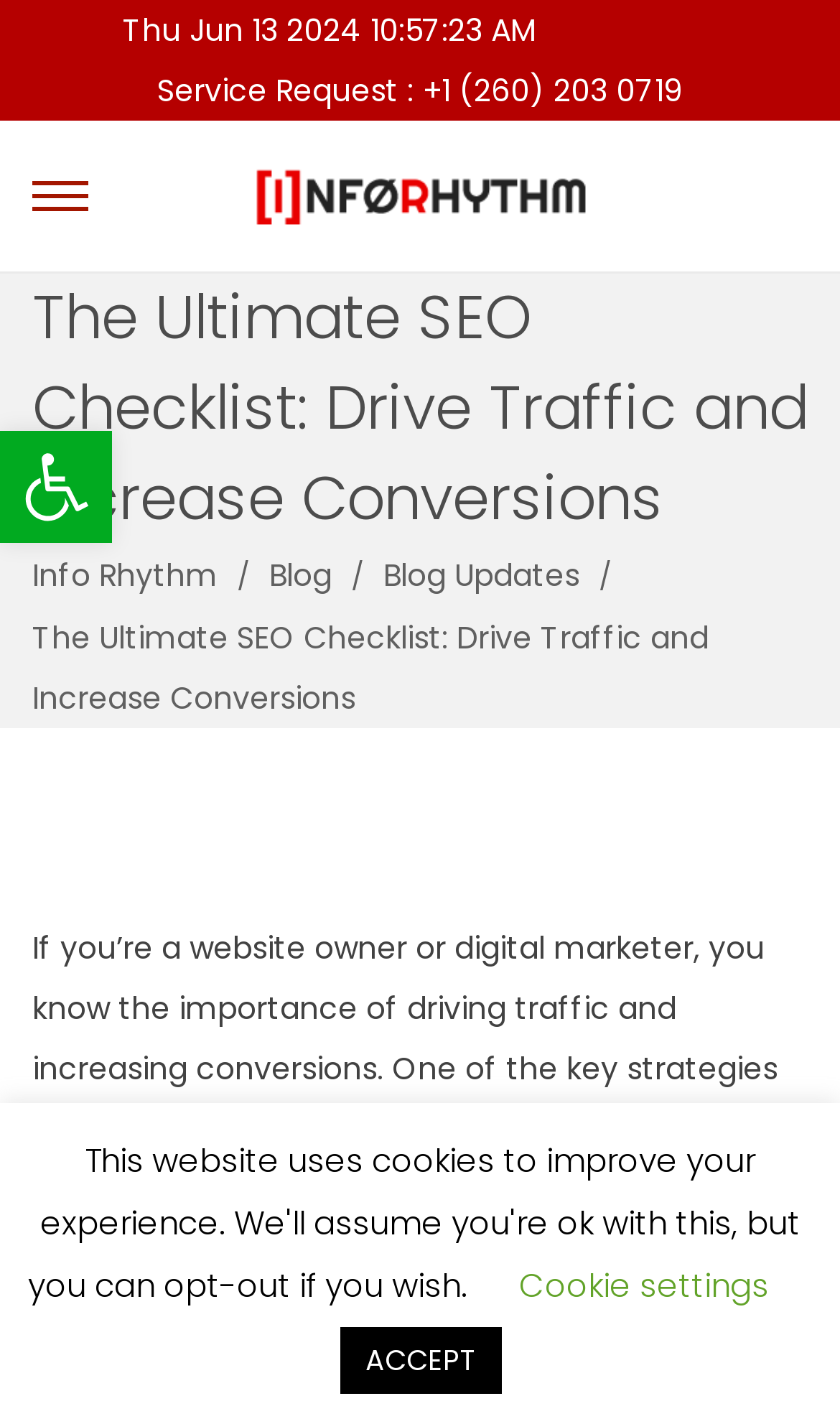Find the bounding box coordinates for the element that must be clicked to complete the instruction: "Request a service". The coordinates should be four float numbers between 0 and 1, indicated as [left, top, right, bottom].

[0.187, 0.048, 0.813, 0.079]